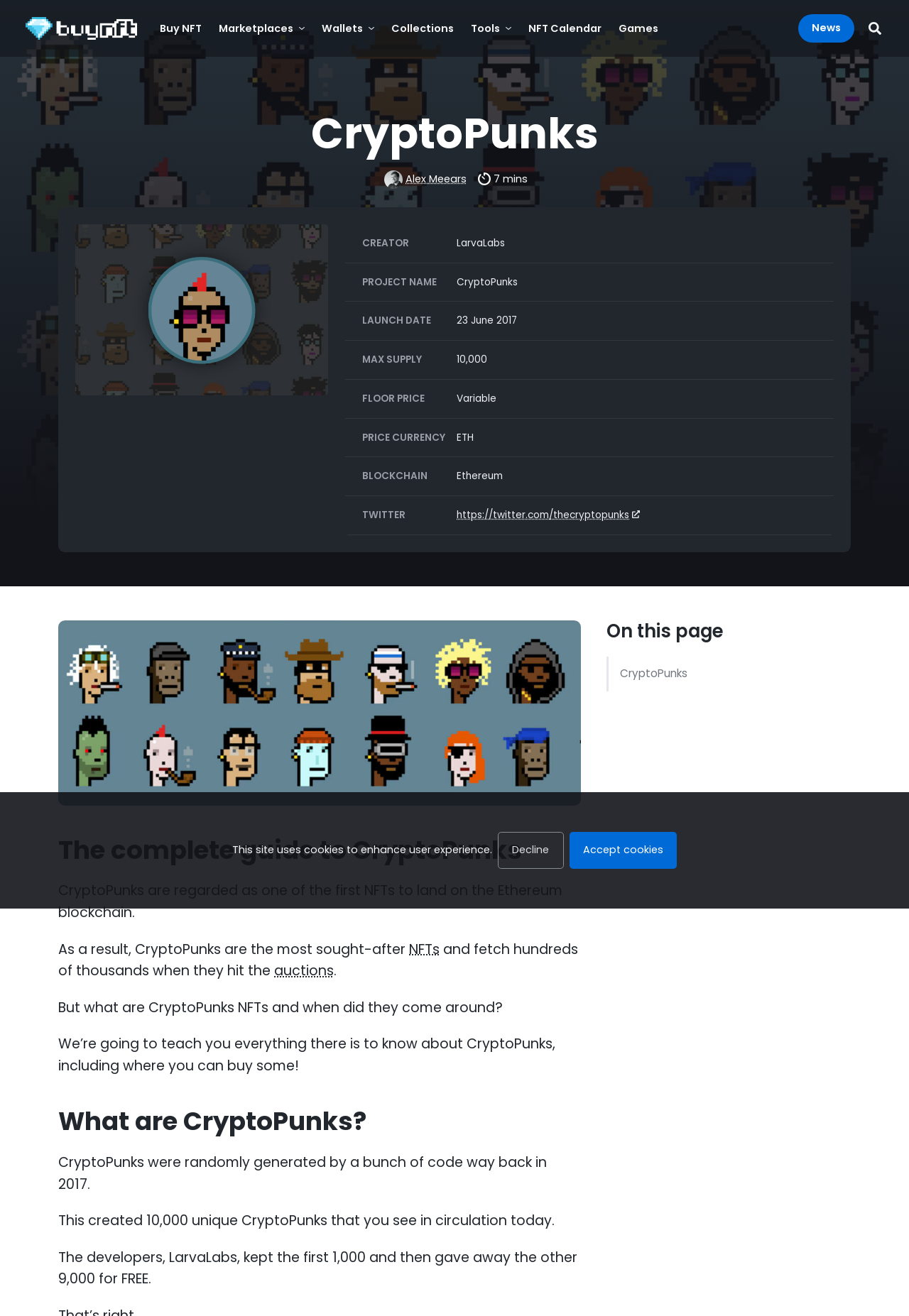With reference to the image, please provide a detailed answer to the following question: How many CryptoPunks were given away for free?

According to the text, the developers, LarvaLabs, kept the first 1,000 CryptoPunks and then gave away the other 9,000 for free.